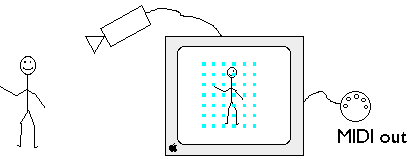Answer the question in a single word or phrase:
What is the output of the body sampling system?

MIDI out